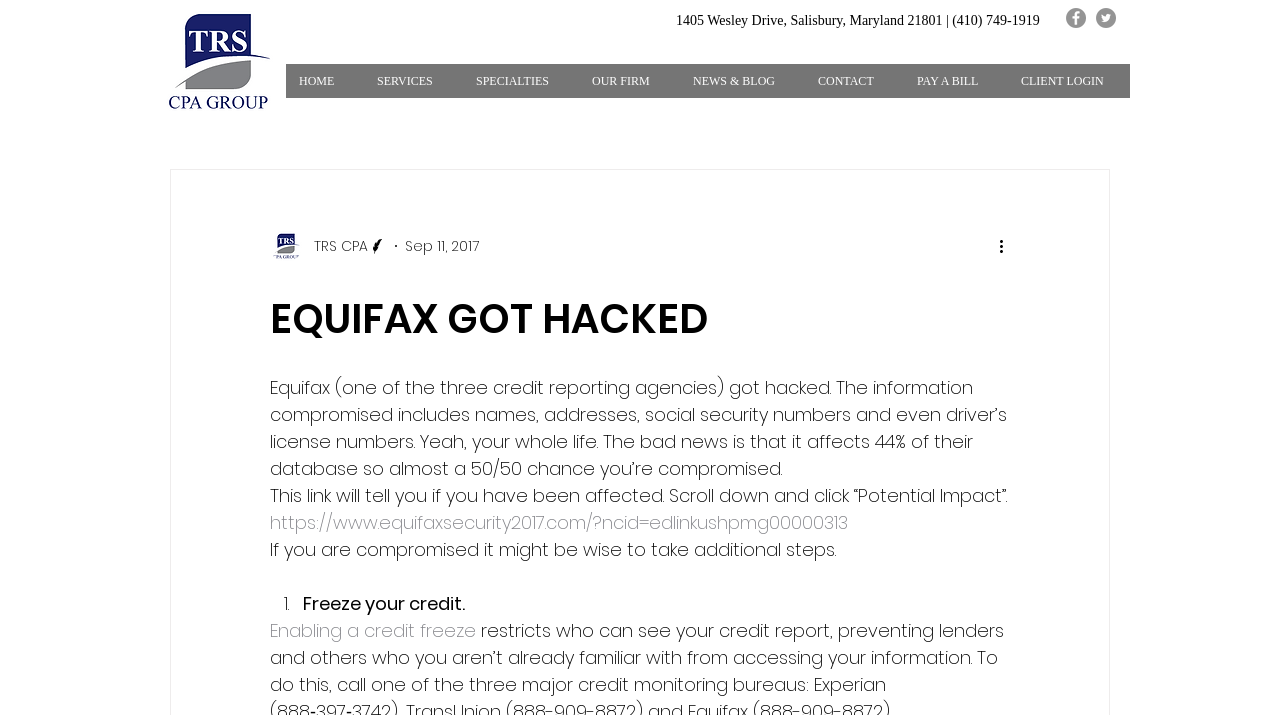Please determine the heading text of this webpage.

EQUIFAX GOT HACKED